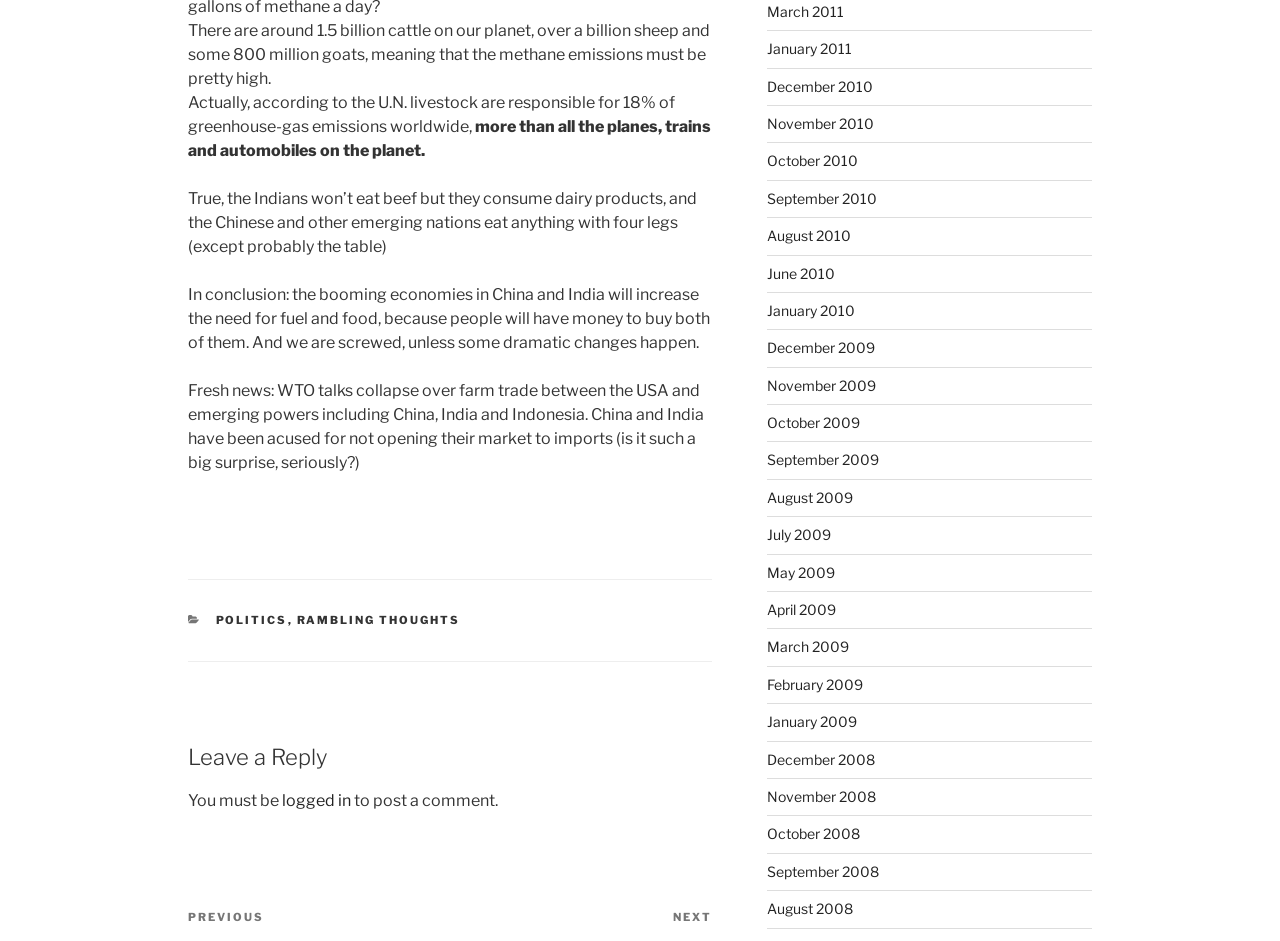Based on the provided description, "October 2009", find the bounding box of the corresponding UI element in the screenshot.

[0.599, 0.44, 0.672, 0.458]